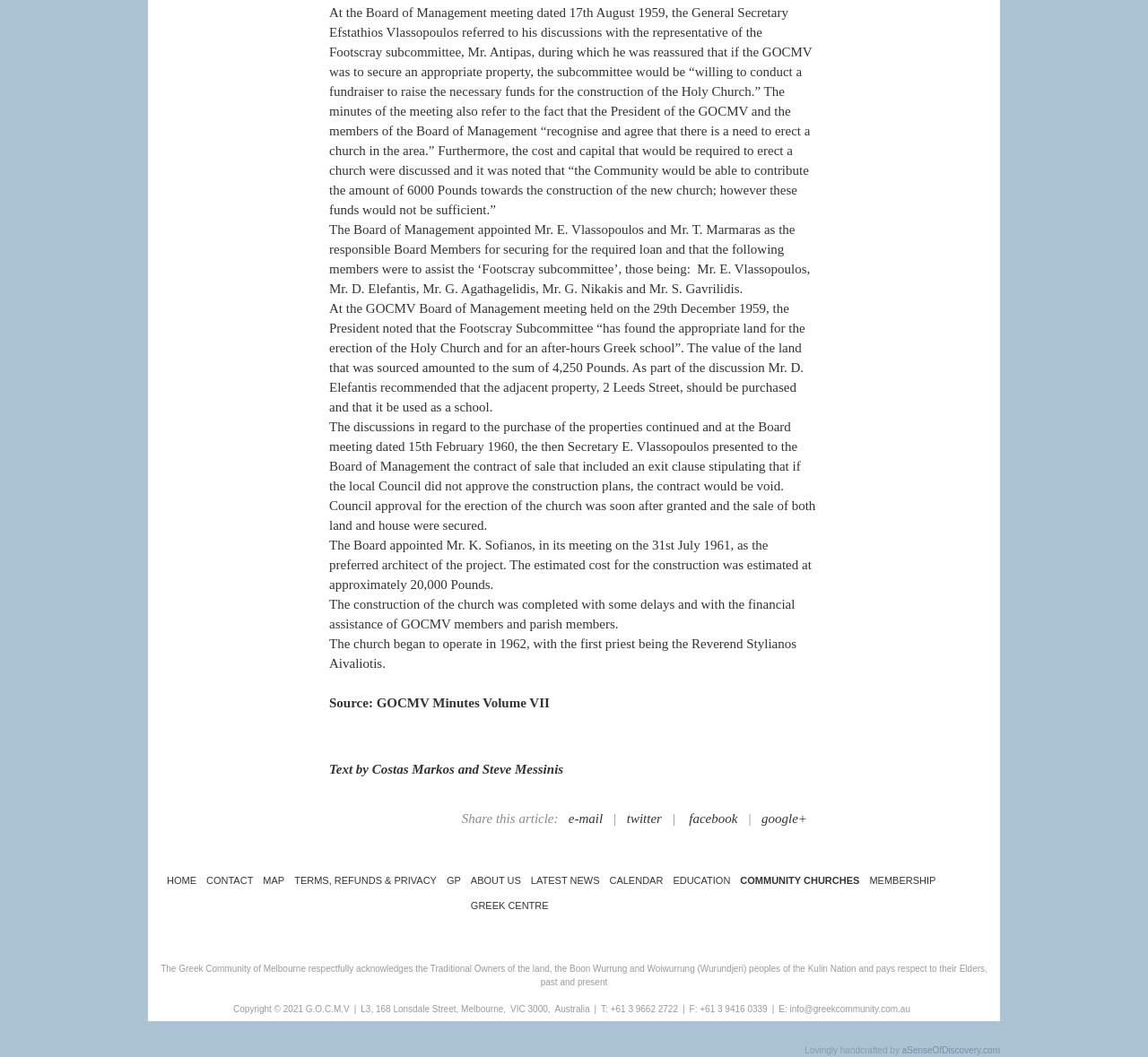Respond with a single word or phrase to the following question: How much did the land for the church cost?

4,250 Pounds